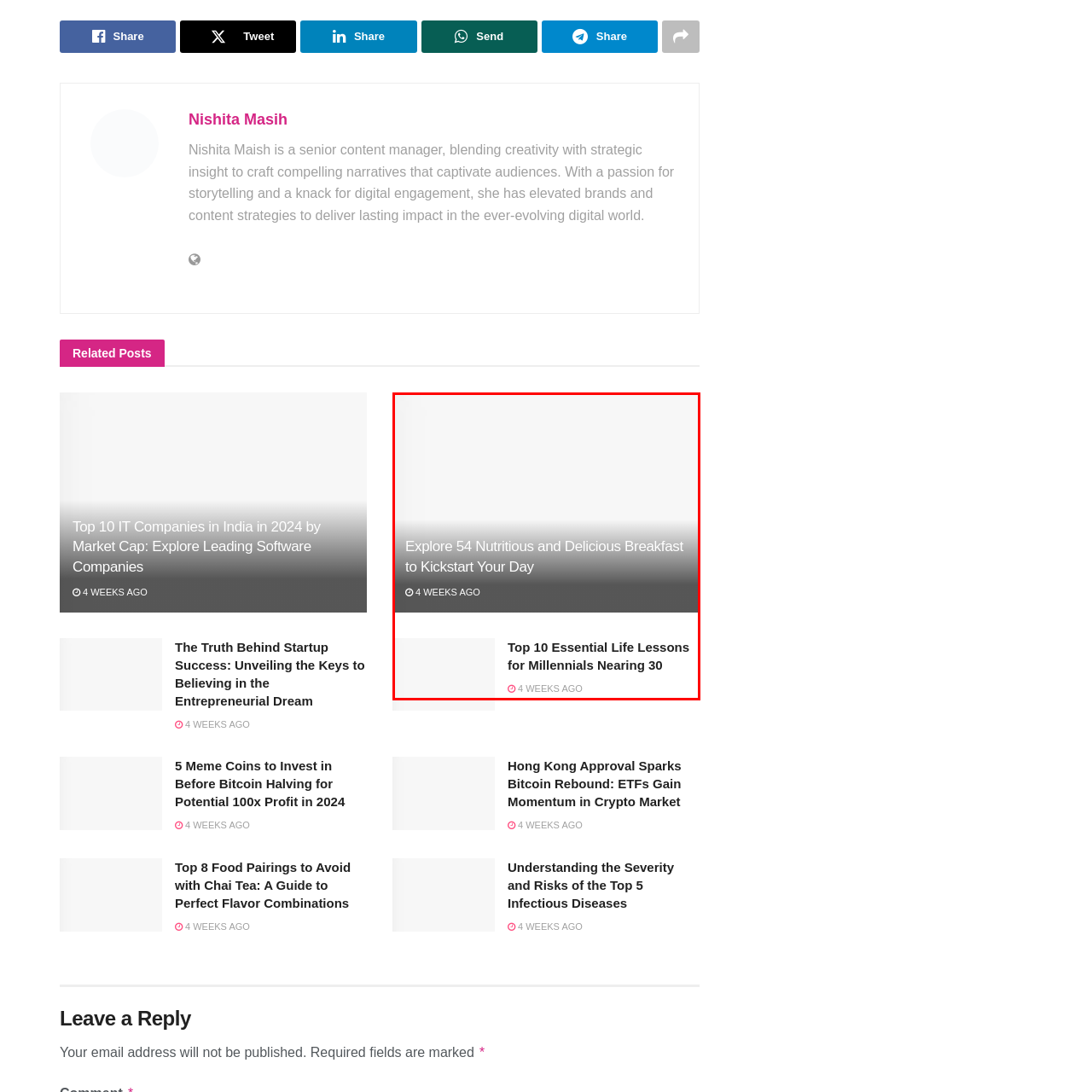Is there a connection between healthy eating and personal growth?
Look at the image surrounded by the red border and respond with a one-word or short-phrase answer based on your observation.

Yes